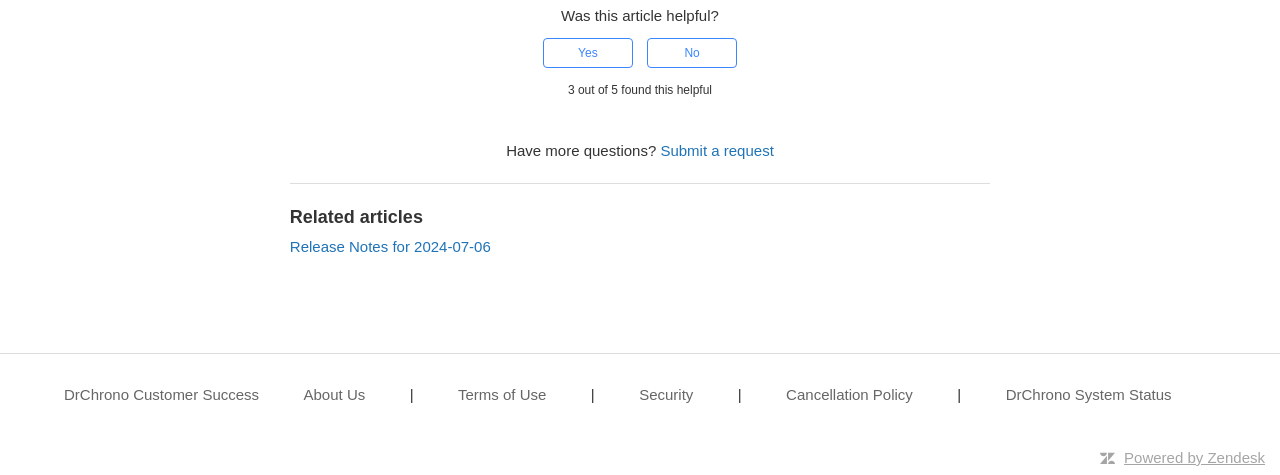What is the purpose of the buttons 'This article was helpful' and 'This article was not helpful'?
Please respond to the question with a detailed and thorough explanation.

I inferred the purpose of the buttons by their labels and the context in which they appear. The buttons are part of a group labeled 'Was this article helpful?' and are likely used to provide feedback on the article's helpfulness.